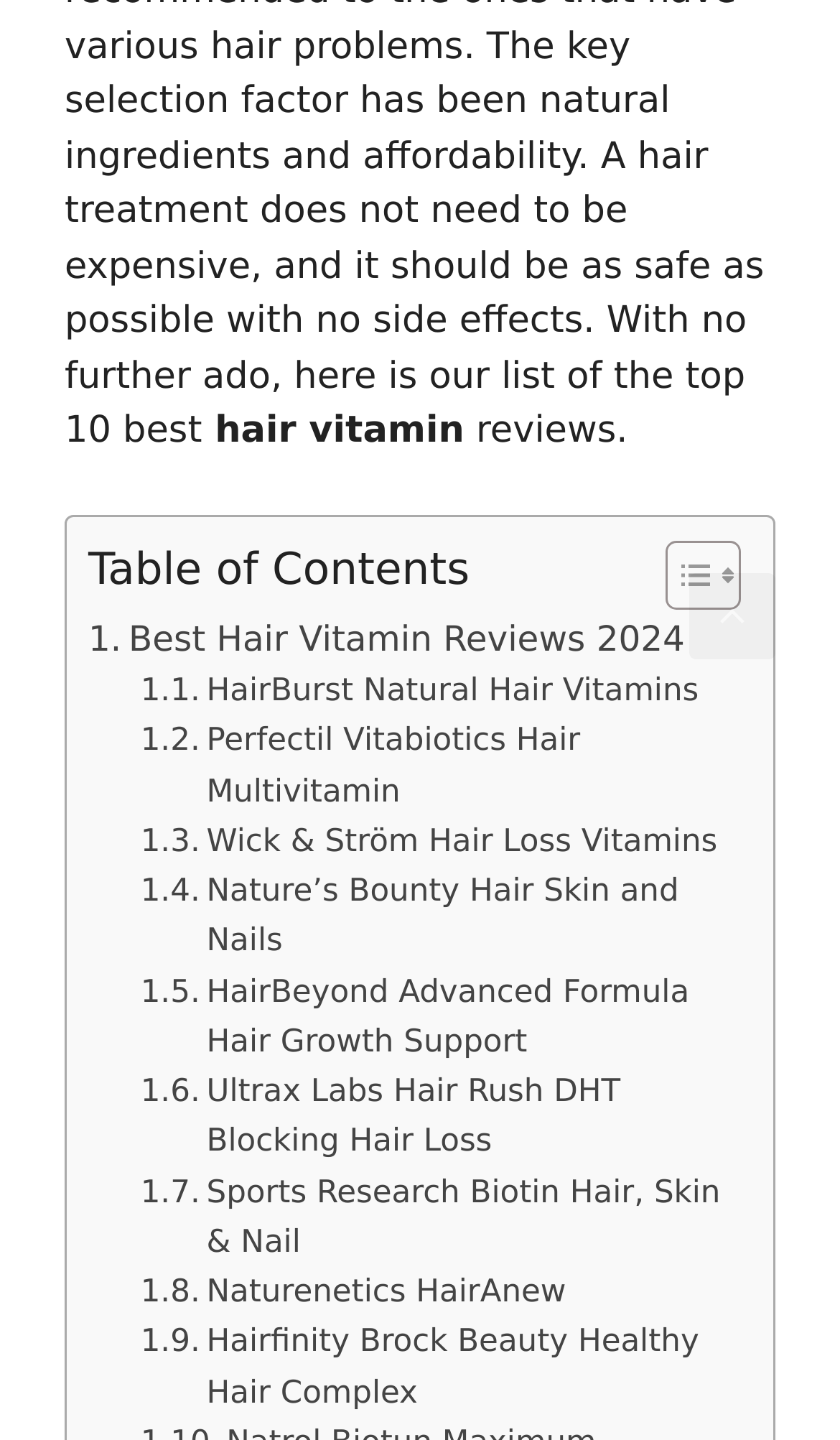Find the bounding box coordinates of the clickable area required to complete the following action: "Click on 'Toggle Table of Content'".

[0.754, 0.374, 0.869, 0.425]